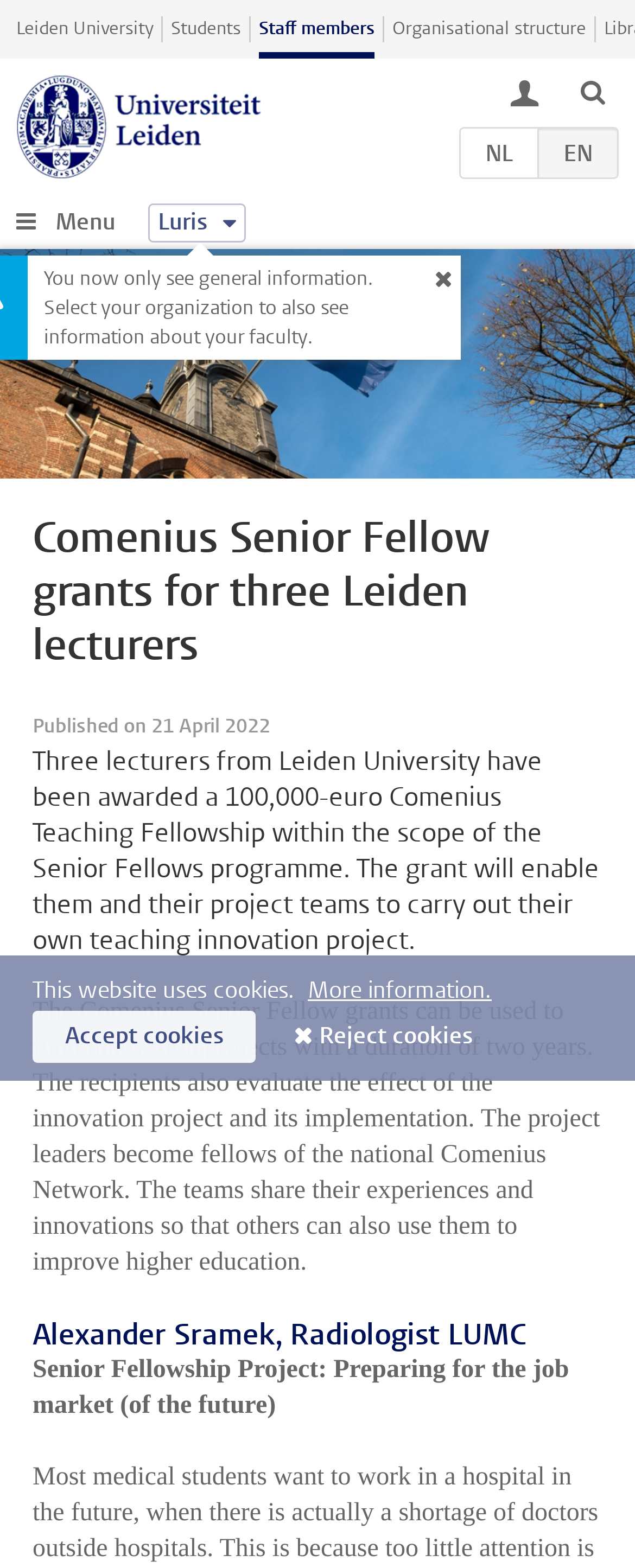What is the purpose of the Comenius Senior Fellow grants?
Please give a detailed answer to the question using the information shown in the image.

The answer can be found in the paragraph that explains the Comenius Senior Fellow grants. It states that the grants 'can be used to fund innovation projects...'.